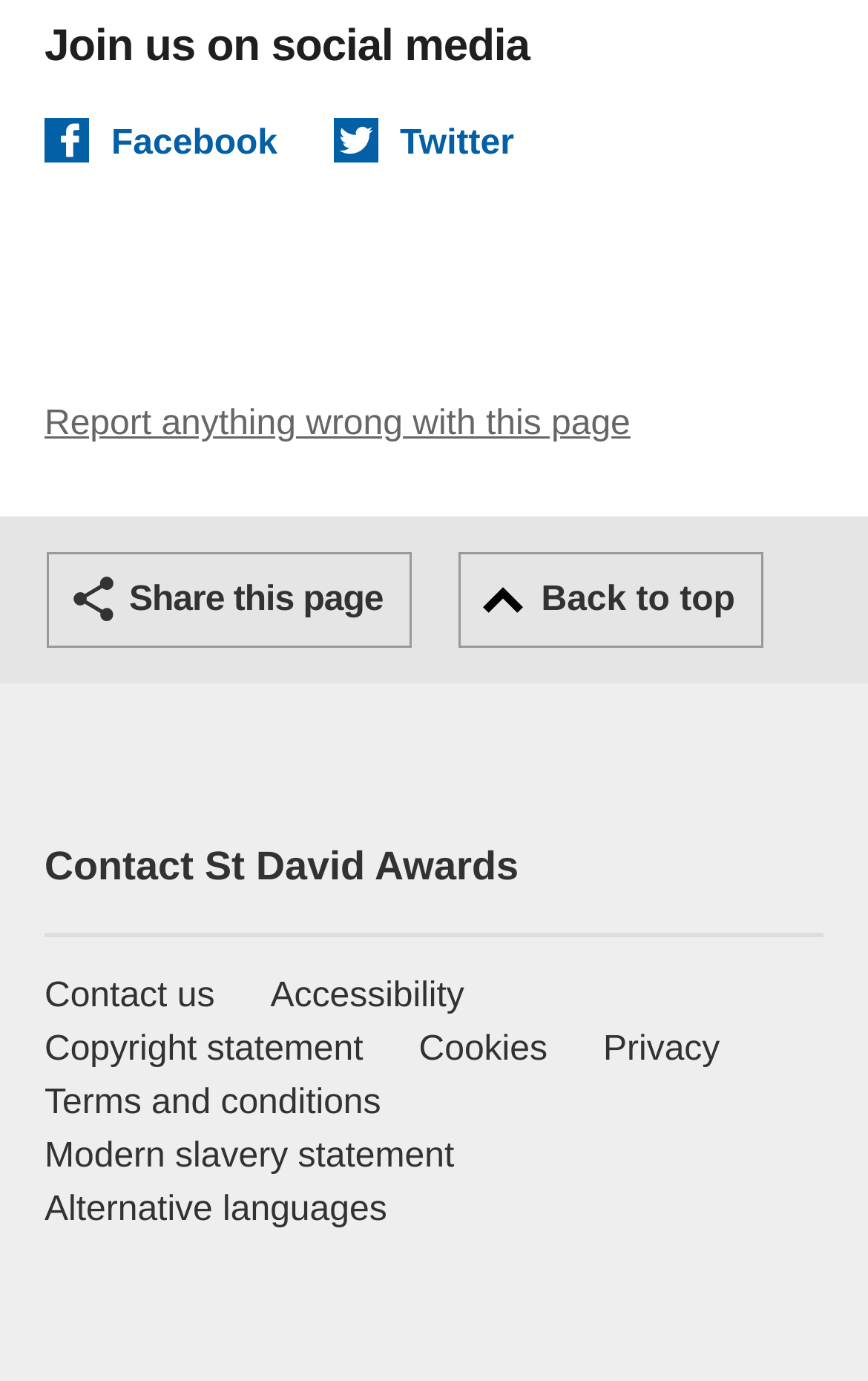Determine the bounding box coordinates for the area you should click to complete the following instruction: "Share this page".

[0.054, 0.399, 0.475, 0.469]